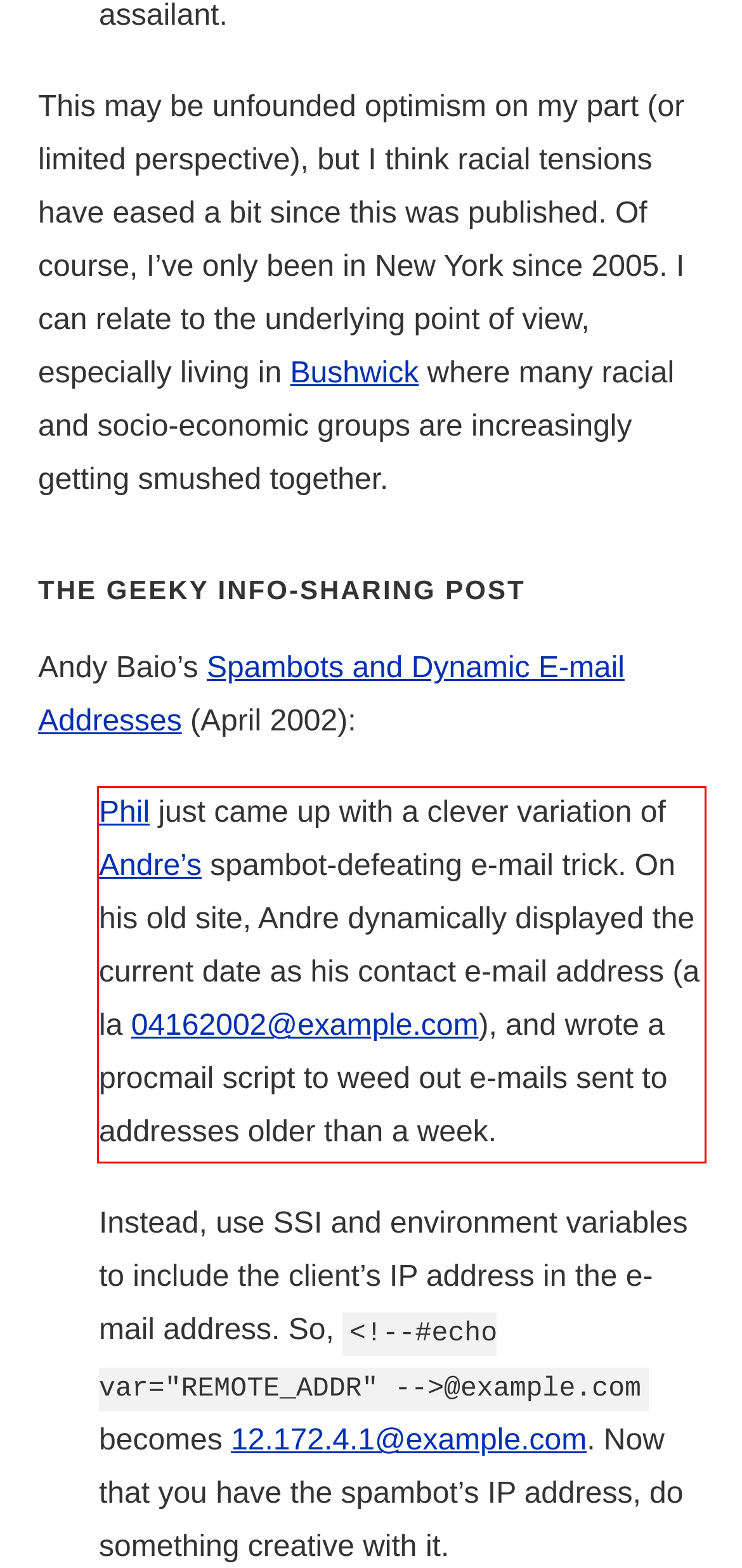Using the provided webpage screenshot, recognize the text content in the area marked by the red bounding box.

Phil just came up with a clever variation of Andre’s spambot-defeating e-mail trick. On his old site, Andre dynamically displayed the current date as his contact e-mail address (a la 04162002@example.com), and wrote a procmail script to weed out e-mails sent to addresses older than a week.